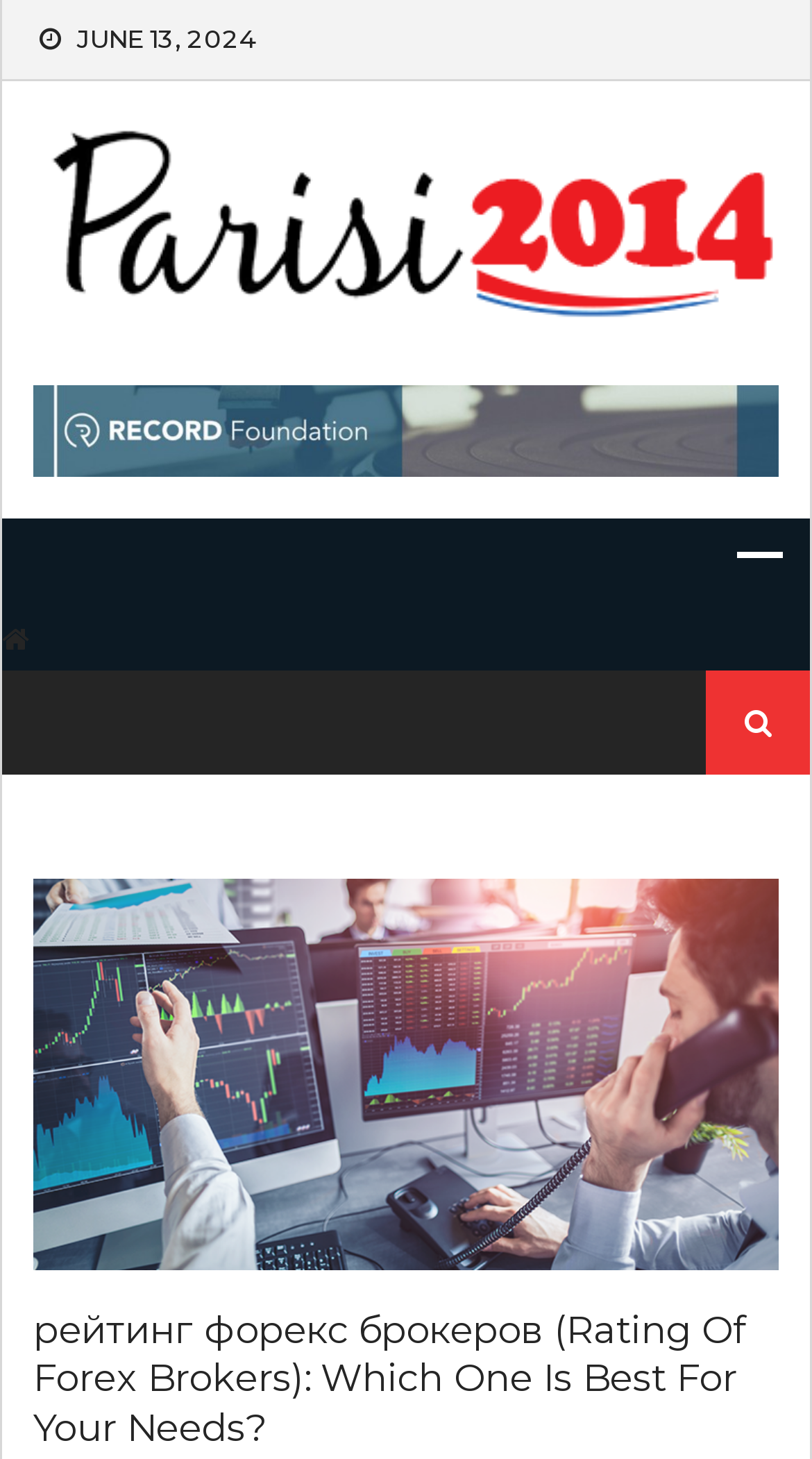Provide a comprehensive caption for the webpage.

The webpage appears to be a blog post or article discussing the rating of forex brokers. At the top left of the page, there is a date "JUNE 13, 2024" displayed. Below the date, there is a link to the website "Parisi 2014 – Learn How to Do Anything" accompanied by an image with the same name. 

On the top right side of the page, there are three links, two of which are empty, and one contains a search icon. Next to the search icon, there is a search box with a label "Search for:" and a "Search" button. 

The main content of the page is headed by a large title "рейтинг форекс брокеров (Rating Of Forex Brokers): Which One Is Best For Your Needs?" which takes up a significant portion of the page. There is a figure or image below the title, but its content is not specified.